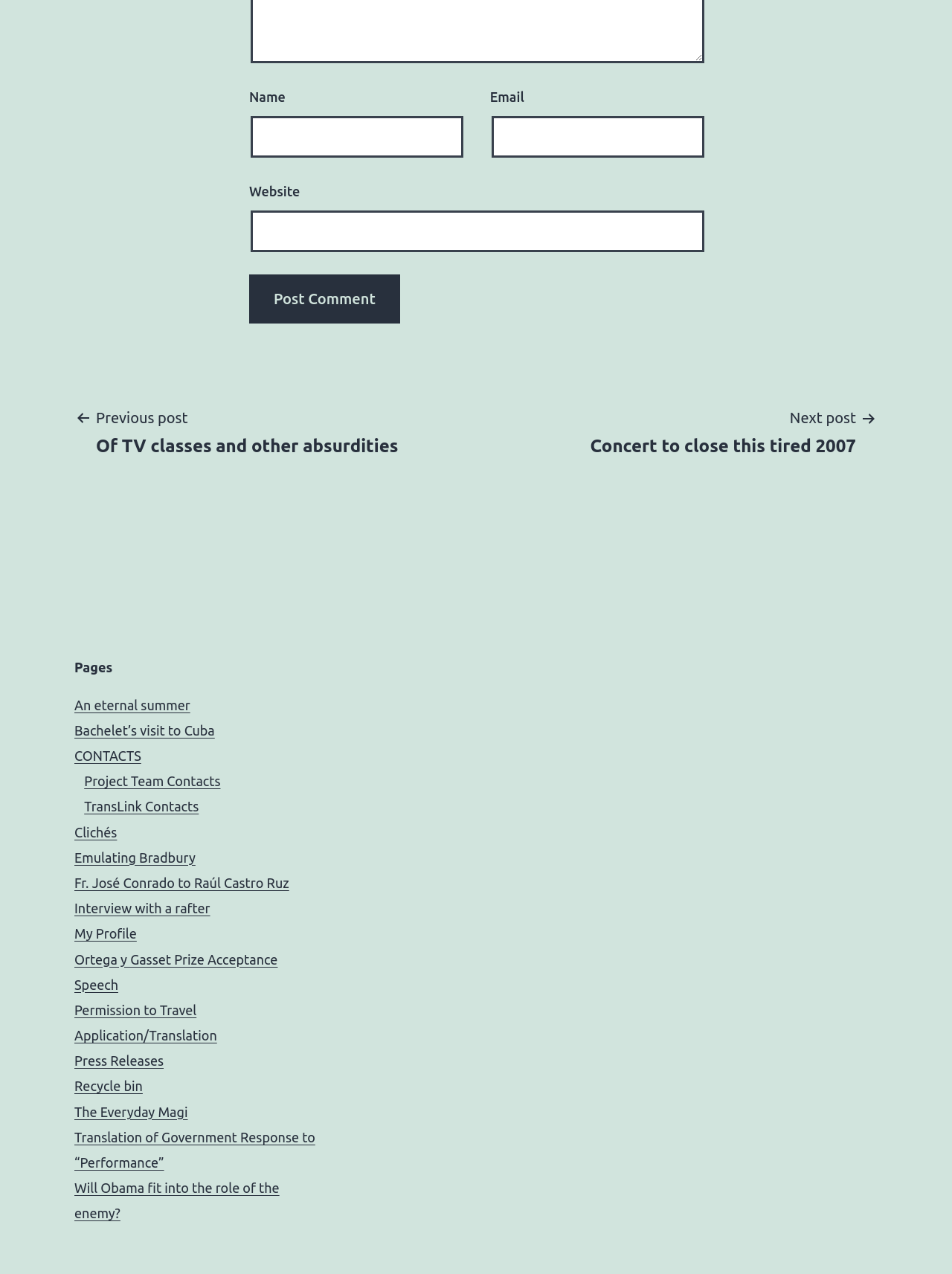Please find the bounding box coordinates of the element's region to be clicked to carry out this instruction: "Enter your website URL".

[0.263, 0.165, 0.74, 0.198]